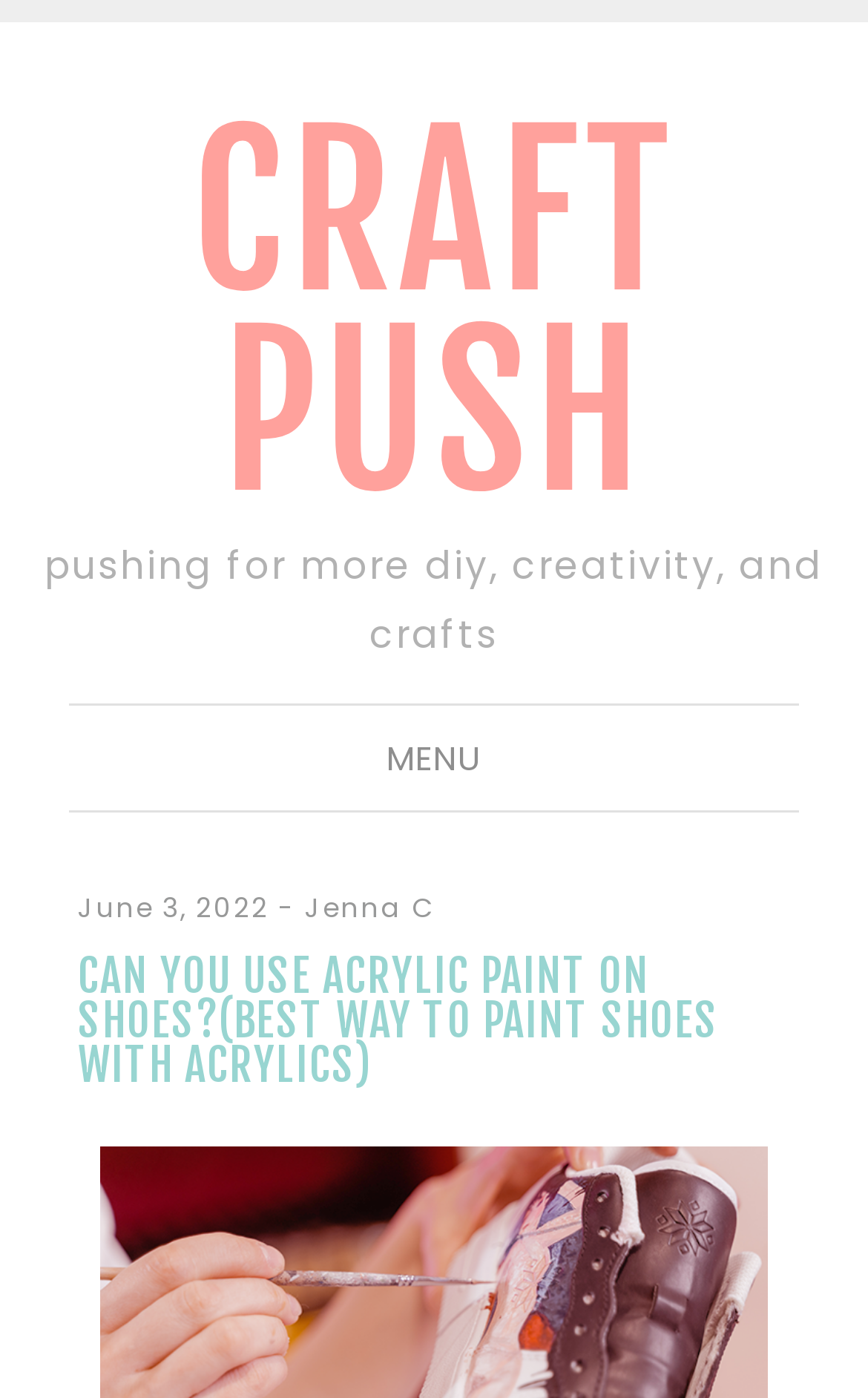From the details in the image, provide a thorough response to the question: Who is the author of the current article?

The author of the current article can be found in the header section of the page, where it is listed as 'Jenna C' next to the date 'June 3, 2022'.